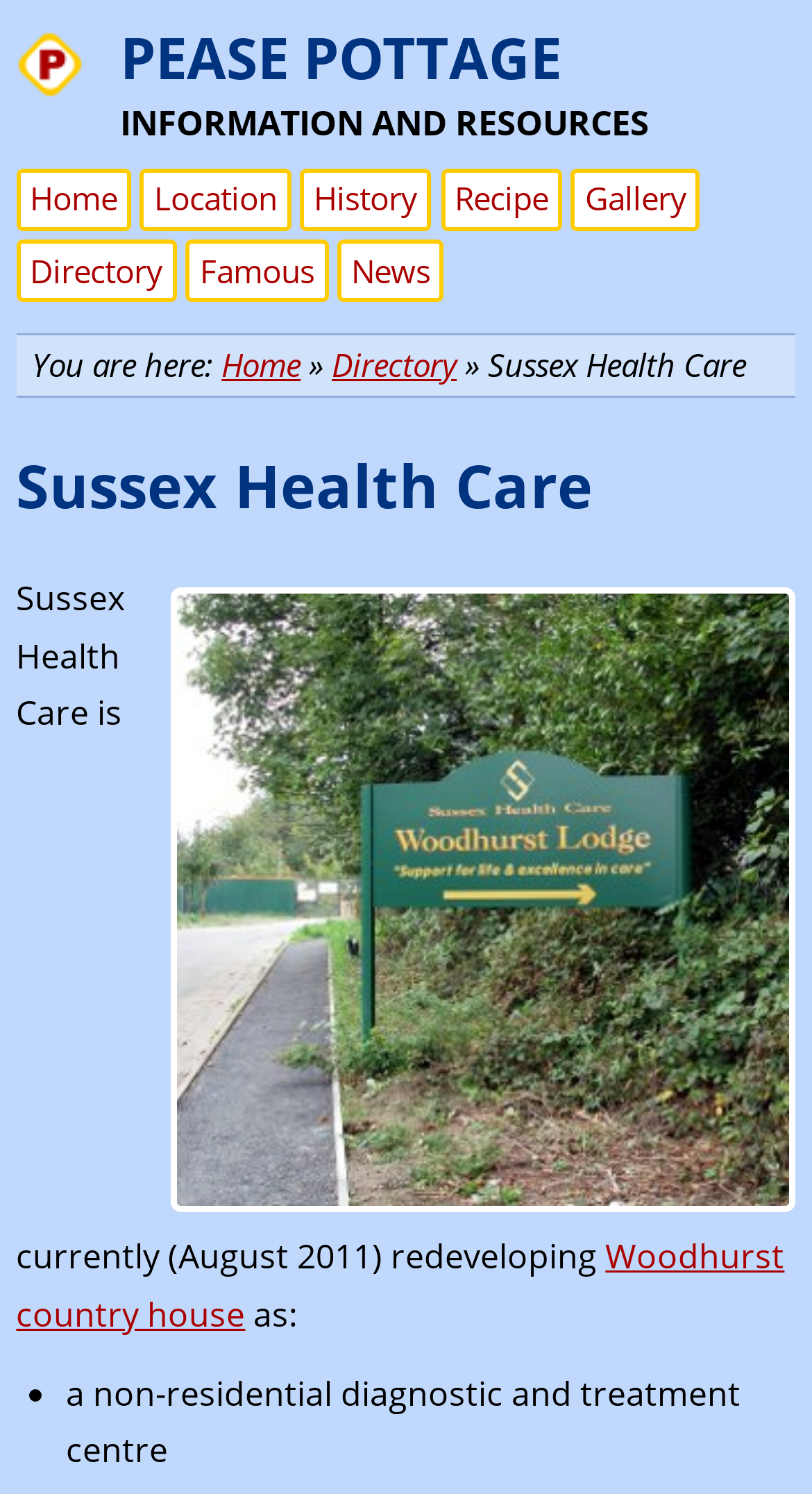Using the image as a reference, answer the following question in as much detail as possible:
What is the current status of Woodhurst country house?

I found the answer by reading the static text element that says 'Sussex Health Care is currently (August 2011) redeveloping' which is located below the image of the Sussex Health Care sign, indicating that Woodhurst country house is currently under redevelopment.